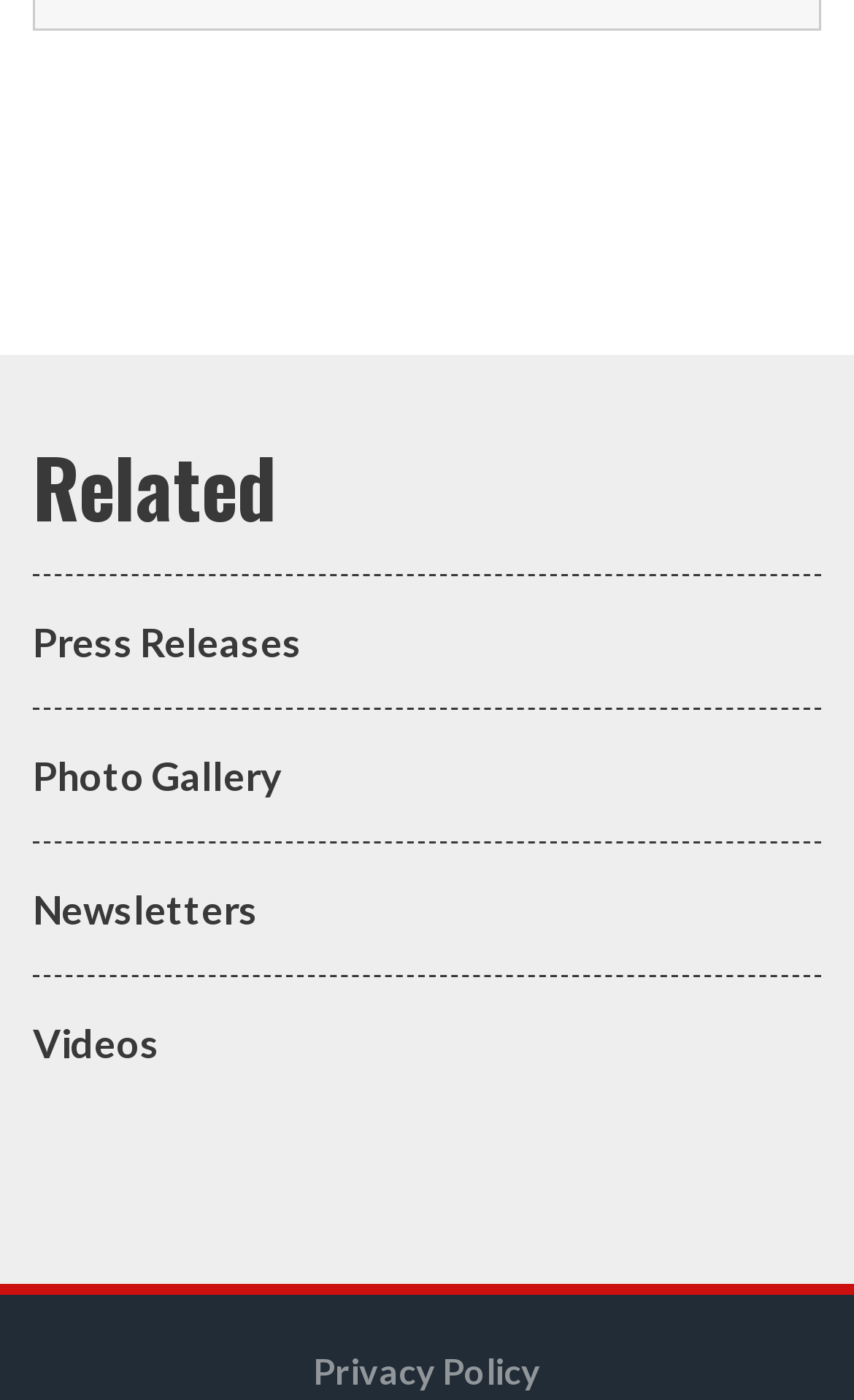Using the given description, provide the bounding box coordinates formatted as (top-left x, top-left y, bottom-right x, bottom-right y), with all values being floating point numbers between 0 and 1. Description: Privacy Policy

[0.367, 0.964, 0.633, 0.993]